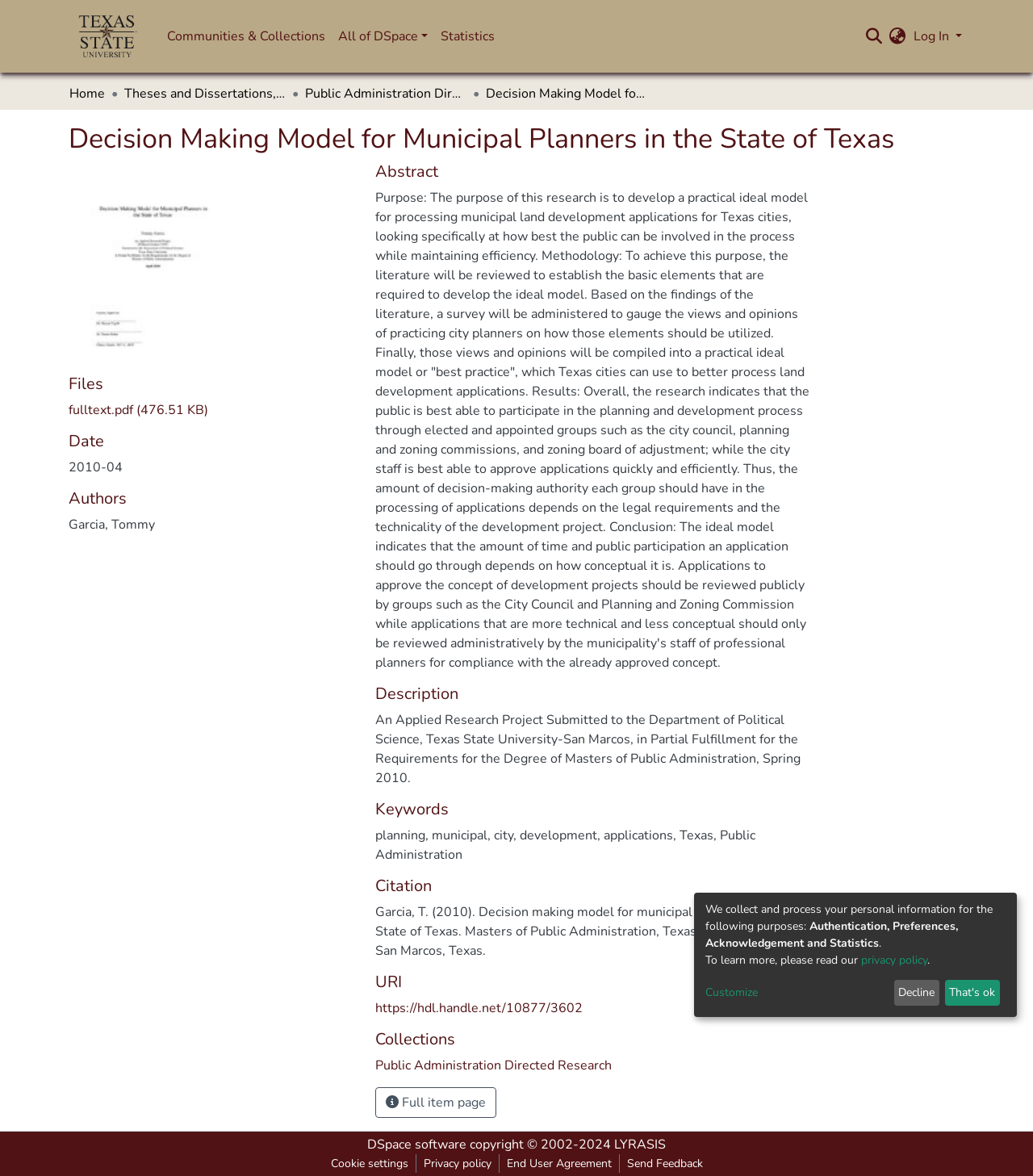What is the degree that the author is pursuing? From the image, respond with a single word or brief phrase.

Masters of Public Administration